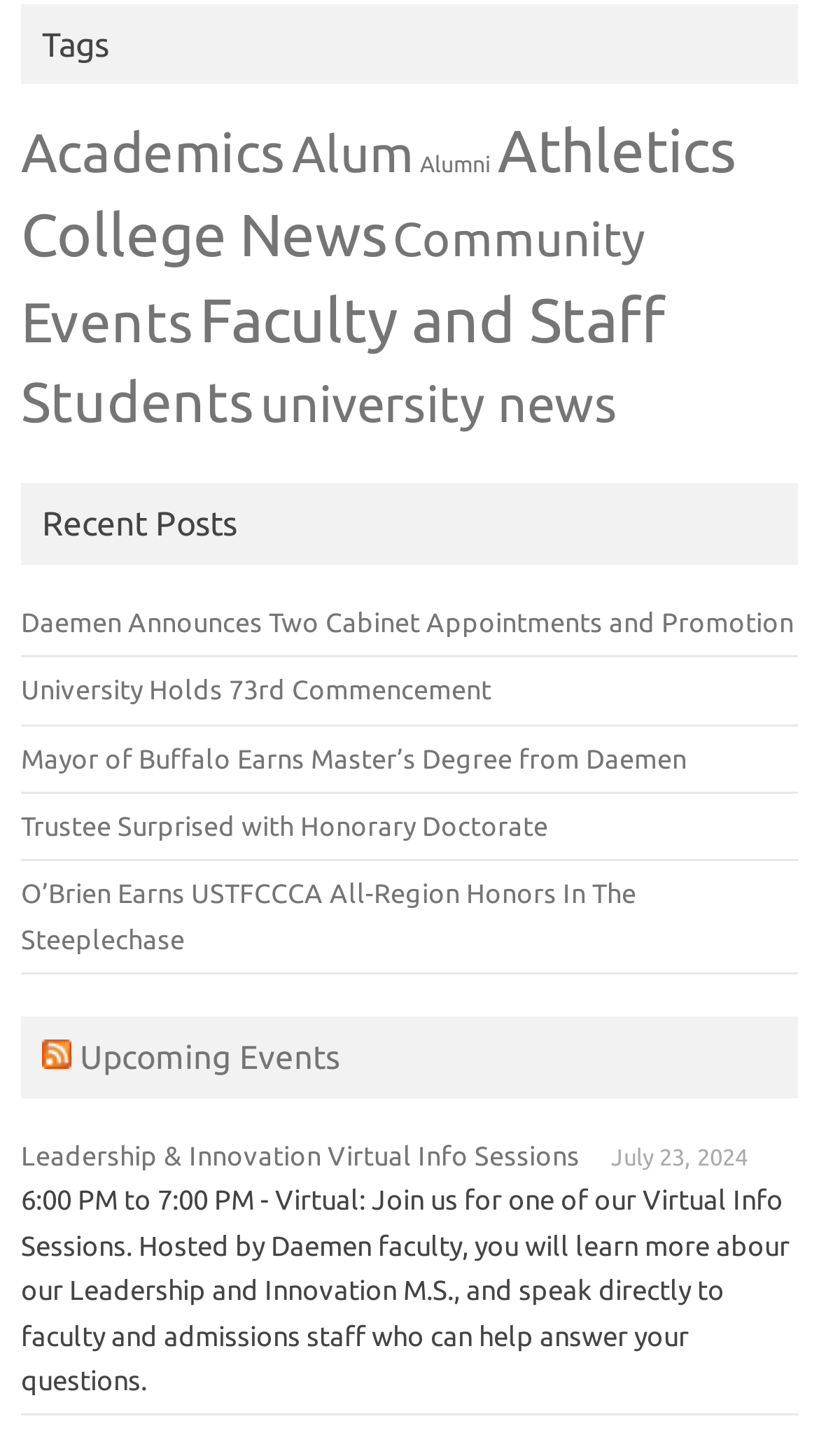Use a single word or phrase to answer the question:
What is the date of the upcoming event 'Leadership & Innovation Virtual Info Sessions'?

July 23, 2024